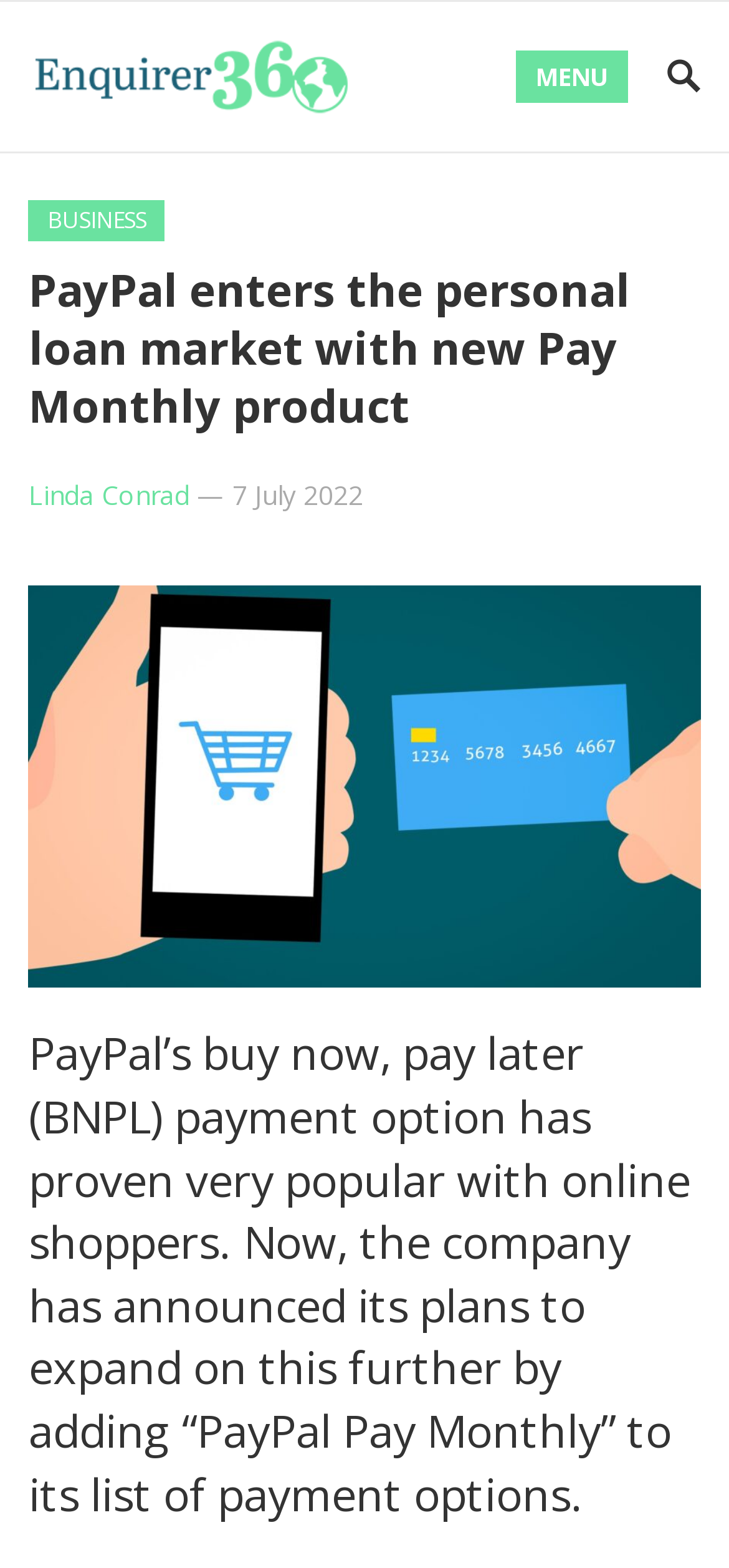Please specify the bounding box coordinates in the format (top-left x, top-left y, bottom-right x, bottom-right y), with values ranging from 0 to 1. Identify the bounding box for the UI component described as follows: Business

[0.039, 0.128, 0.227, 0.154]